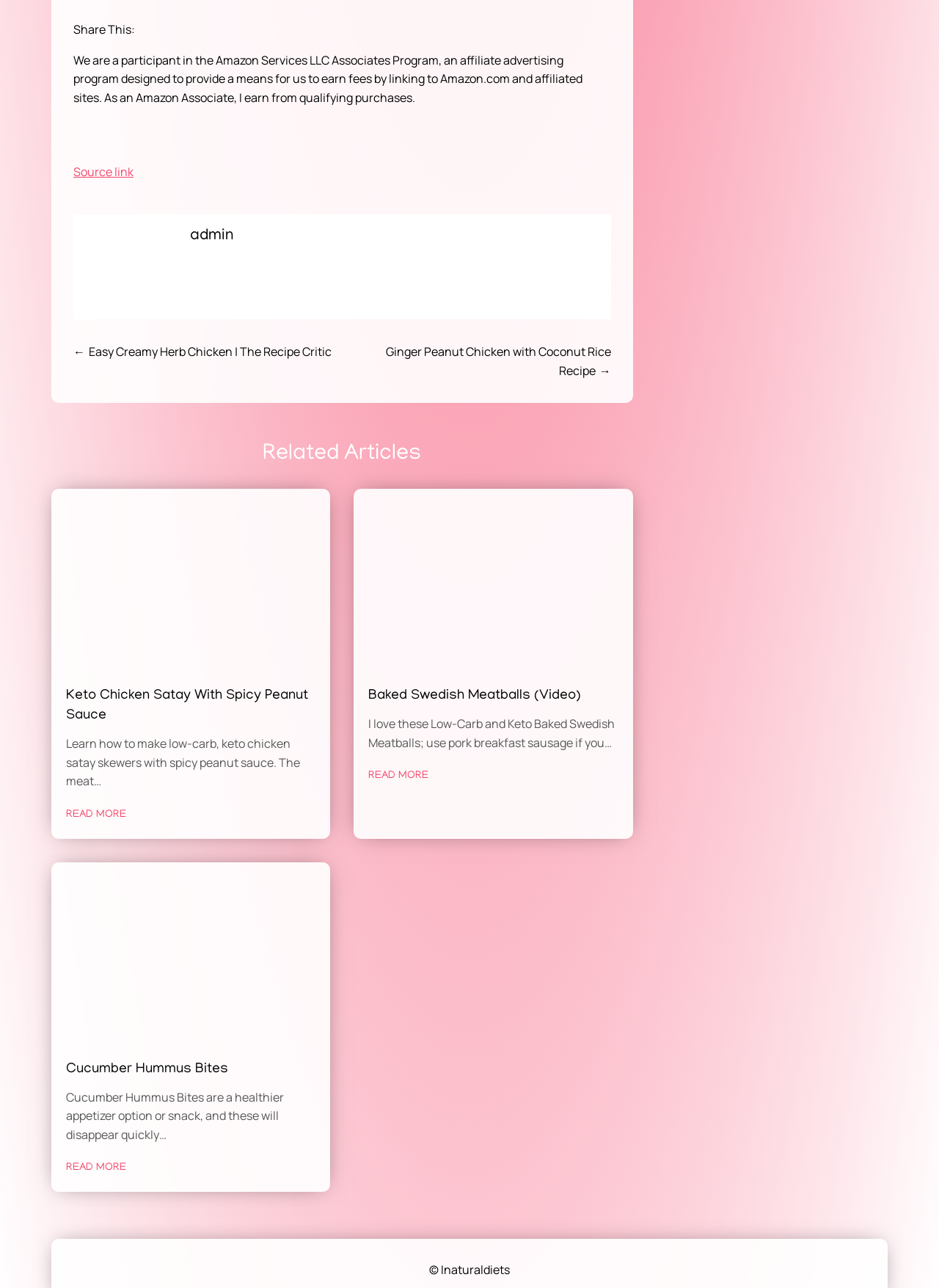What is the name of the affiliate program?
Please use the image to deliver a detailed and complete answer.

The answer can be found in the second StaticText element, which mentions 'We are a participant in the Amazon Services LLC Associates Program, an affiliate advertising program designed to provide a means for us to earn fees by linking to Amazon.com and affiliated sites.'